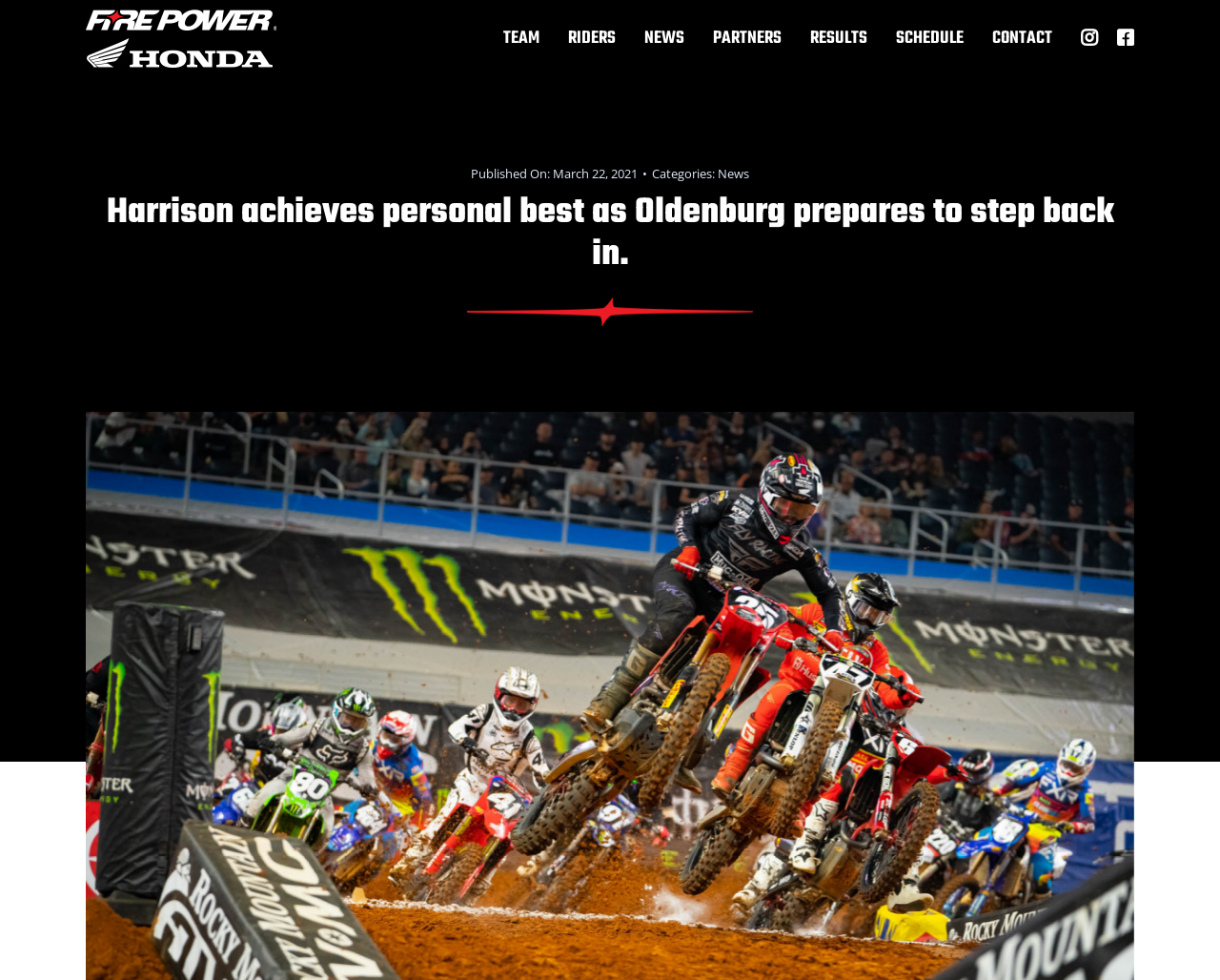Return the bounding box coordinates of the UI element that corresponds to this description: "PARTNERS". The coordinates must be given as four float numbers in the range of 0 and 1, [left, top, right, bottom].

[0.584, 0.0, 0.641, 0.08]